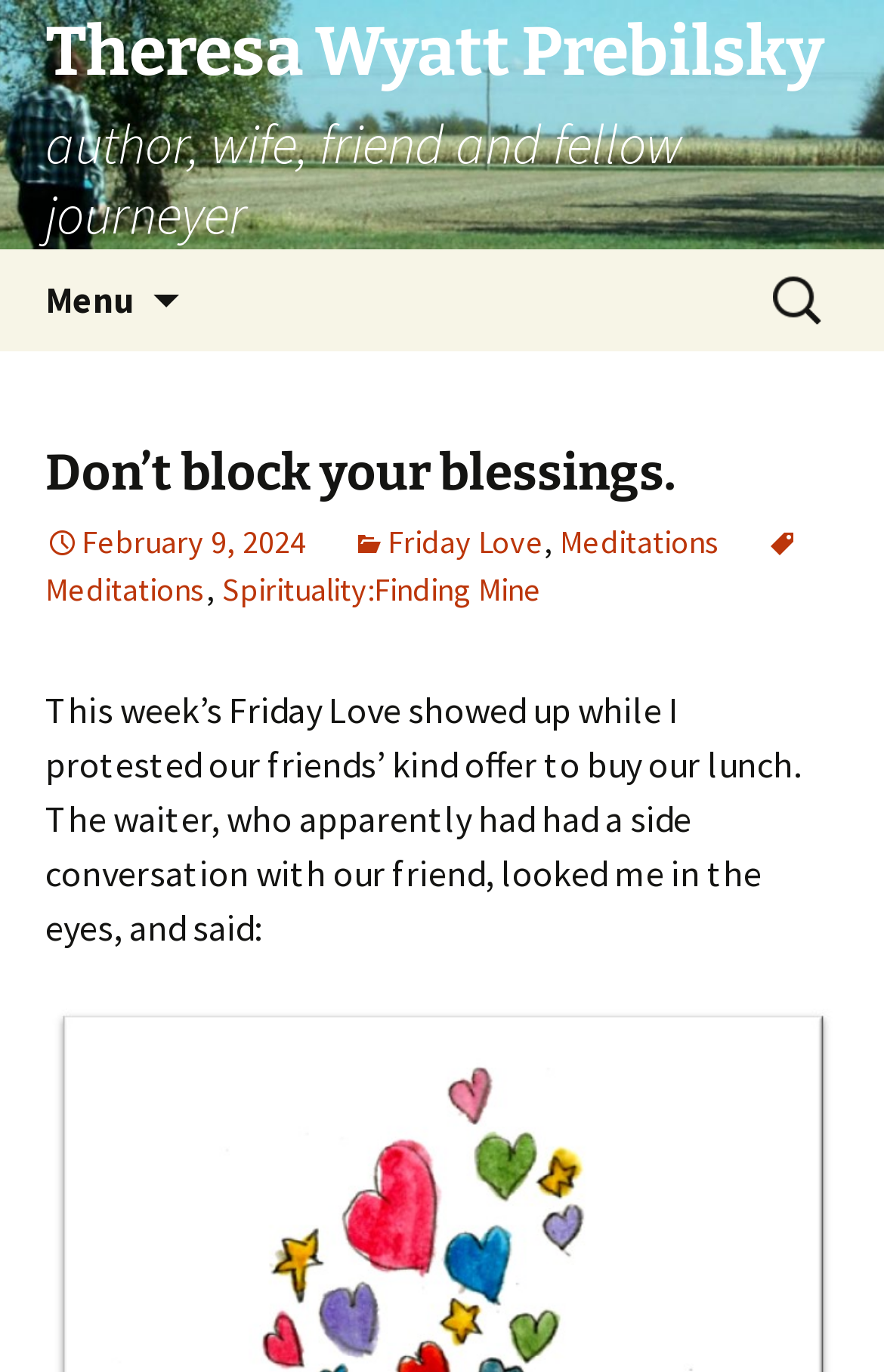Calculate the bounding box coordinates of the UI element given the description: "February 9, 2024".

[0.051, 0.379, 0.346, 0.409]